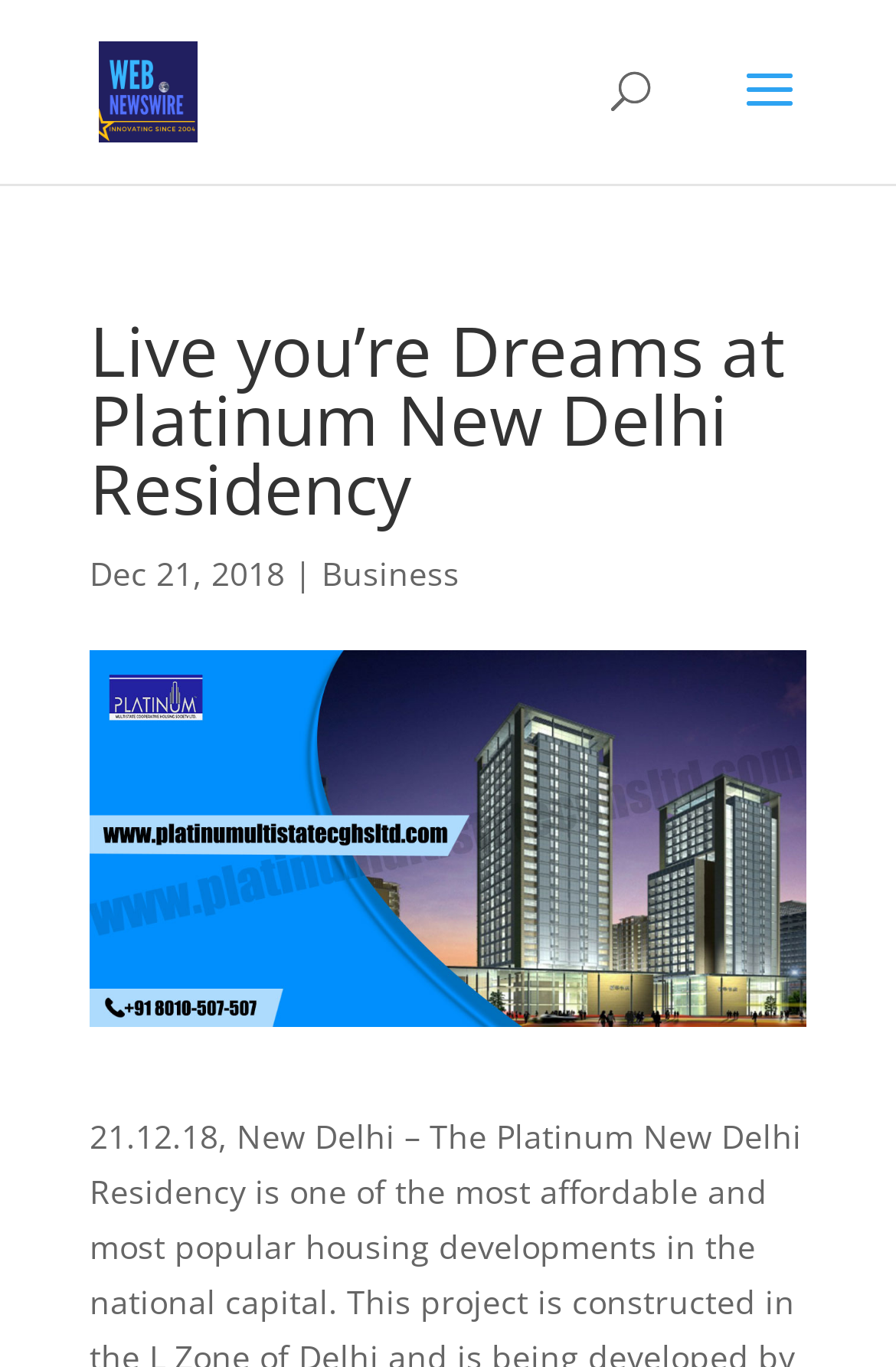What is the date of the article?
Look at the image and answer the question using a single word or phrase.

Dec 21, 2018